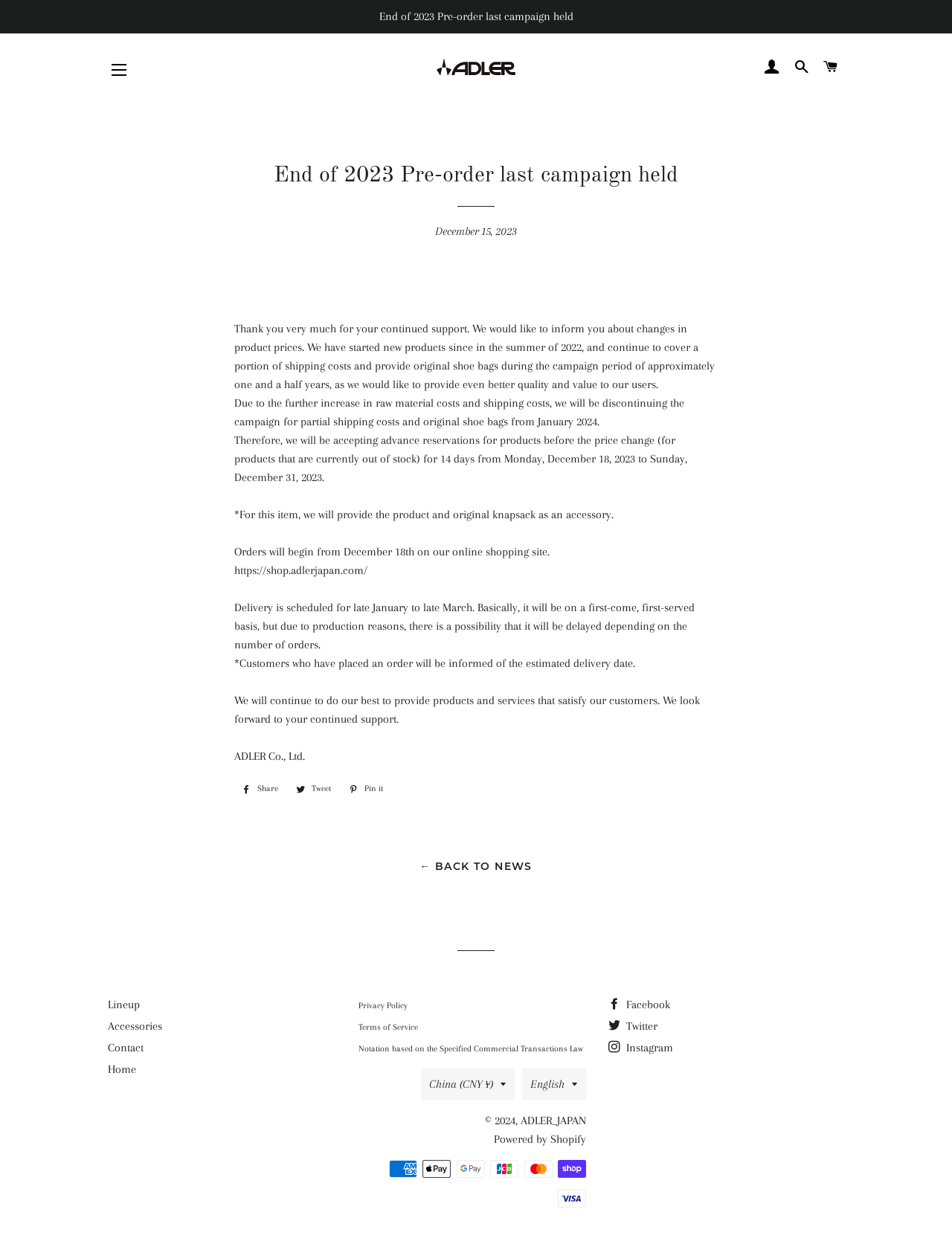Determine the bounding box coordinates for the clickable element required to fulfill the instruction: "Click on the 'Lineup' link". Provide the coordinates as four float numbers between 0 and 1, i.e., [left, top, right, bottom].

[0.113, 0.804, 0.147, 0.815]